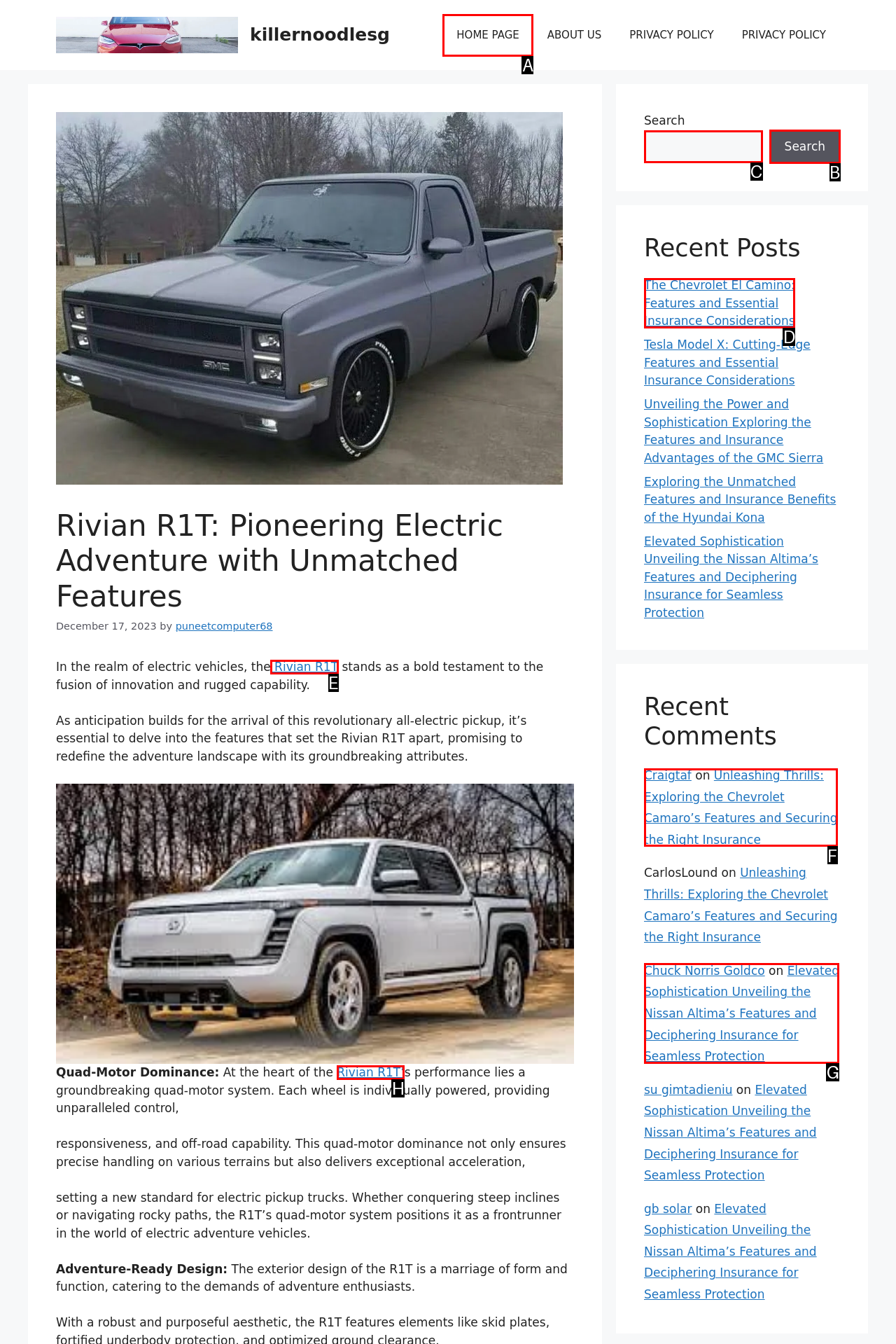Determine which UI element I need to click to achieve the following task: Click on the link 'How Buying Instagram Likes Can Grow Your Taiwan Audience' Provide your answer as the letter of the selected option.

None